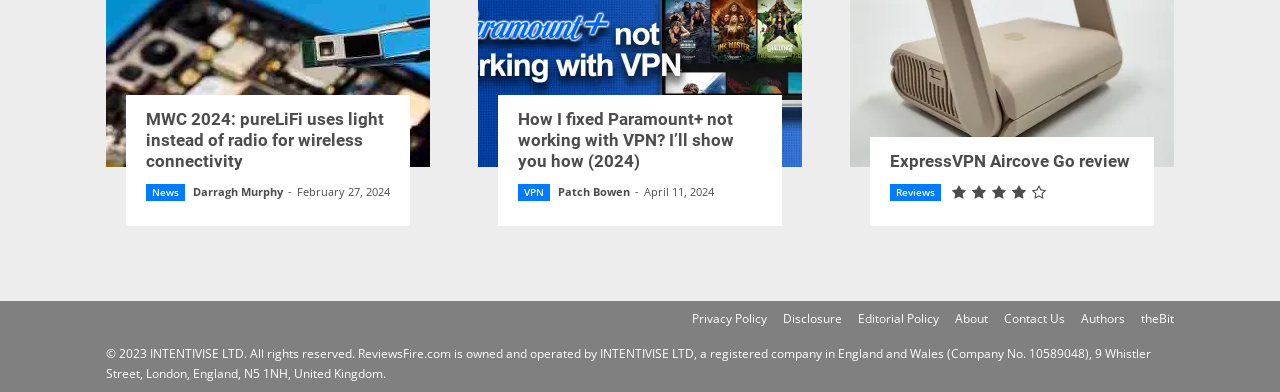What is the date of the third article?
Based on the visual details in the image, please answer the question thoroughly.

The third article on the webpage has a time element with the text 'April 11, 2024', which indicates the date of the article.